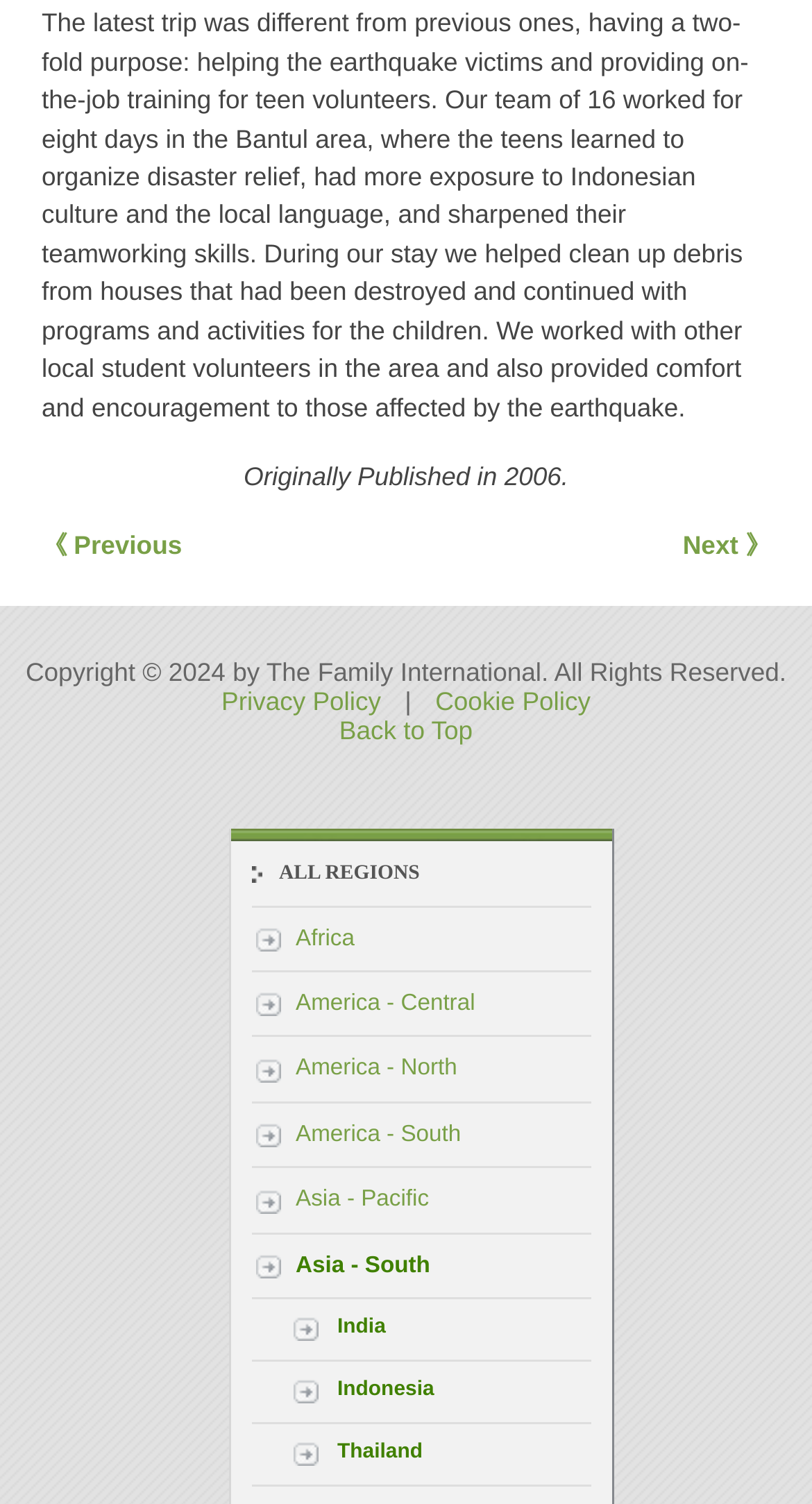What is the purpose of the latest trip?
Please answer the question with a detailed and comprehensive explanation.

Based on the text, the latest trip had a two-fold purpose: helping the earthquake victims and providing on-the-job training for teen volunteers.